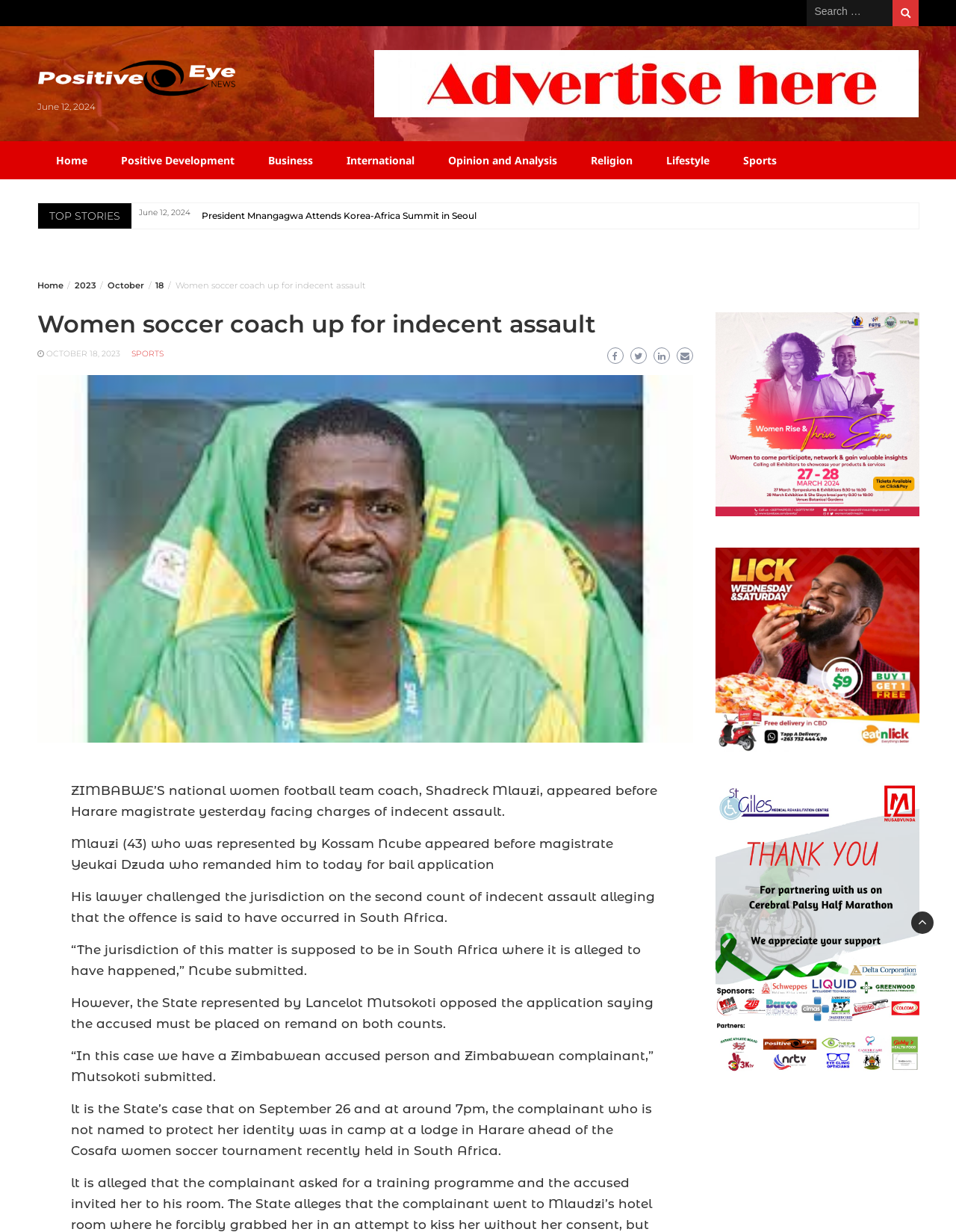Produce an extensive caption that describes everything on the webpage.

The webpage is a news article from Positive Eye News, with a focus on a specific story about a women's soccer coach, Shadreck Mlauzi, who is facing charges of indecent assault. 

At the top of the page, there is a search bar with a search button to the right. Below the search bar, there is a logo of Positive Eye News, accompanied by a date, June 12, 2024. 

To the right of the logo, there is a horizontal navigation menu with links to different sections of the website, including Home, Positive Development, Business, International, Opinion and Analysis, Religion, Lifestyle, and Sports. 

Below the navigation menu, there is a section labeled "TOP STORIES" with a heading about President Mnangagwa attending a Korea-Africa Summit in Seoul. 

Further down, there is a breadcrumb navigation section showing the path from the Home page to the current article. The article's title, "Women soccer coach up for indecent assault", is displayed prominently, followed by the date "OCTOBER 18, 2023" and the category "SPORTS". 

The main content of the article is accompanied by a figure, which is an image of Shadreck Mlauzi. The article text describes the coach's appearance in court, the charges he faces, and the arguments made by his lawyer and the State prosecutor. 

To the right of the main article, there are three columns of complementary content, each containing a figure, but no text is provided to describe these figures.